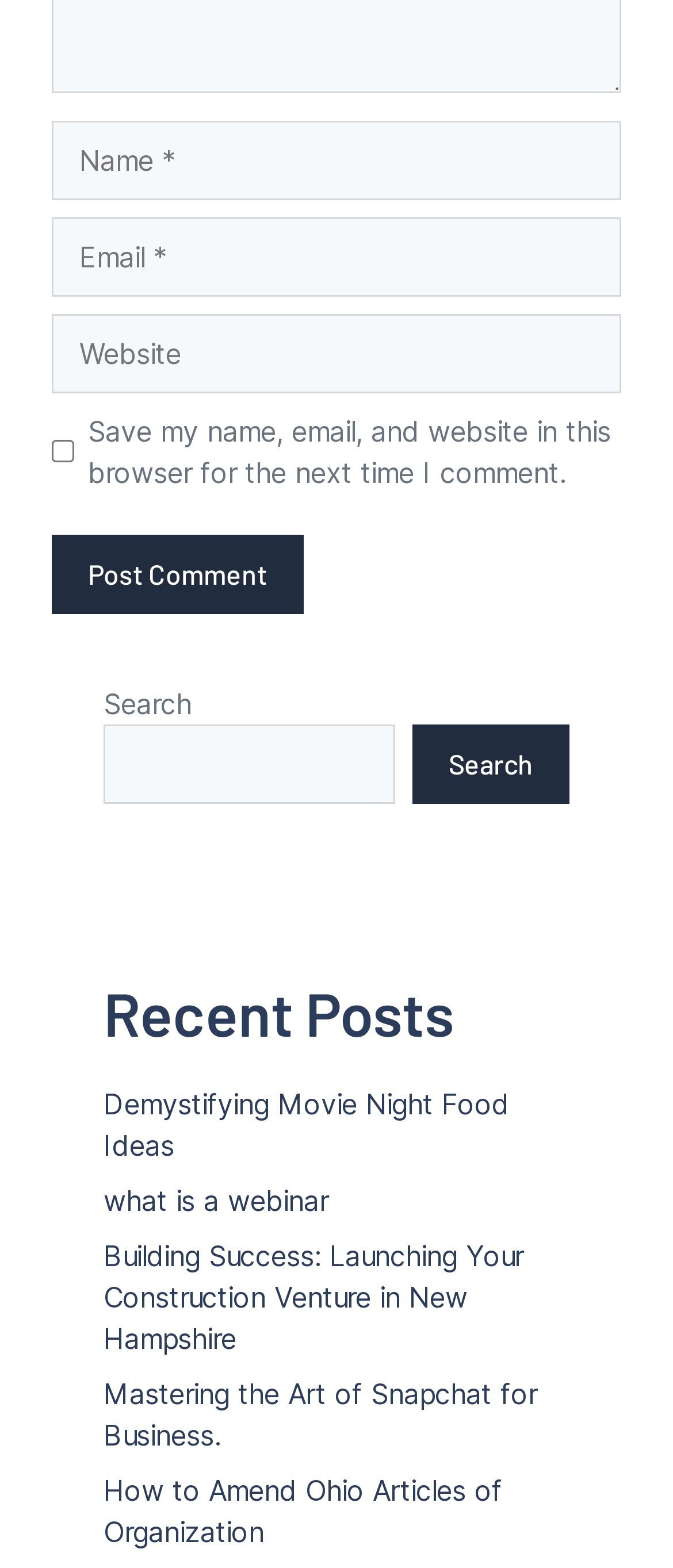Determine the bounding box coordinates for the UI element matching this description: "parent_node: Comment name="url" placeholder="Website"".

[0.077, 0.2, 0.923, 0.251]